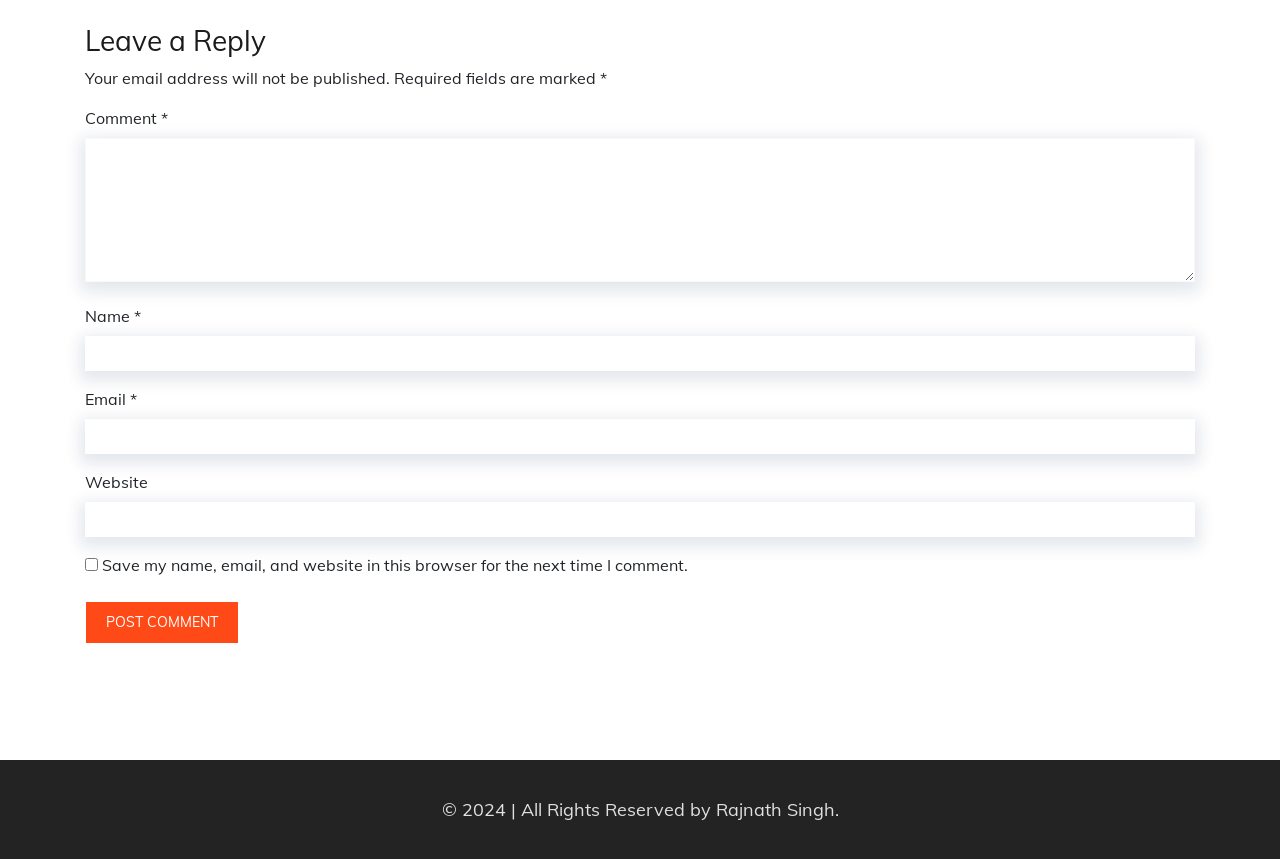Bounding box coordinates should be in the format (top-left x, top-left y, bottom-right x, bottom-right y) and all values should be floating point numbers between 0 and 1. Determine the bounding box coordinate for the UI element described as: parent_node: Website name="url"

[0.066, 0.584, 0.934, 0.625]